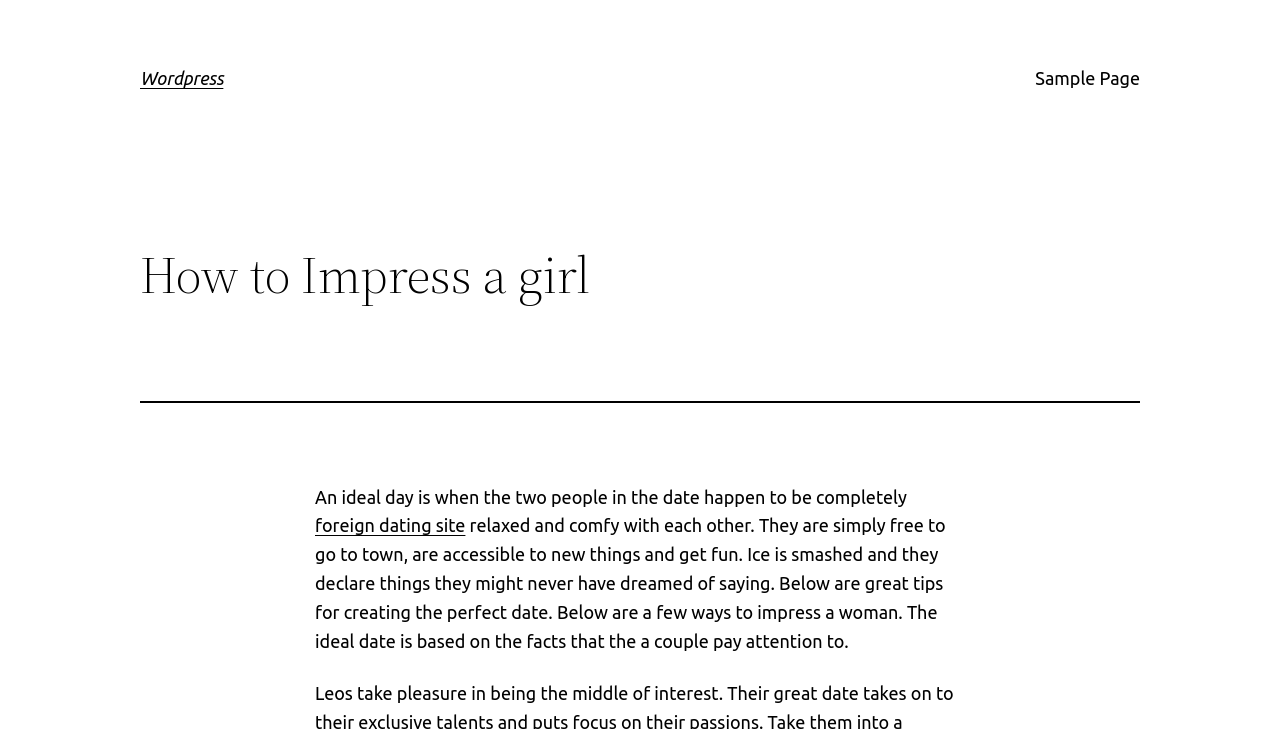What is the tone of the article?
Please answer the question with a detailed and comprehensive explanation.

The tone of the article appears to be informative, as it provides tips and advice on how to impress a girl. The language used is descriptive and helpful, suggesting that the author is trying to educate or guide the reader rather than persuade or entertain them.